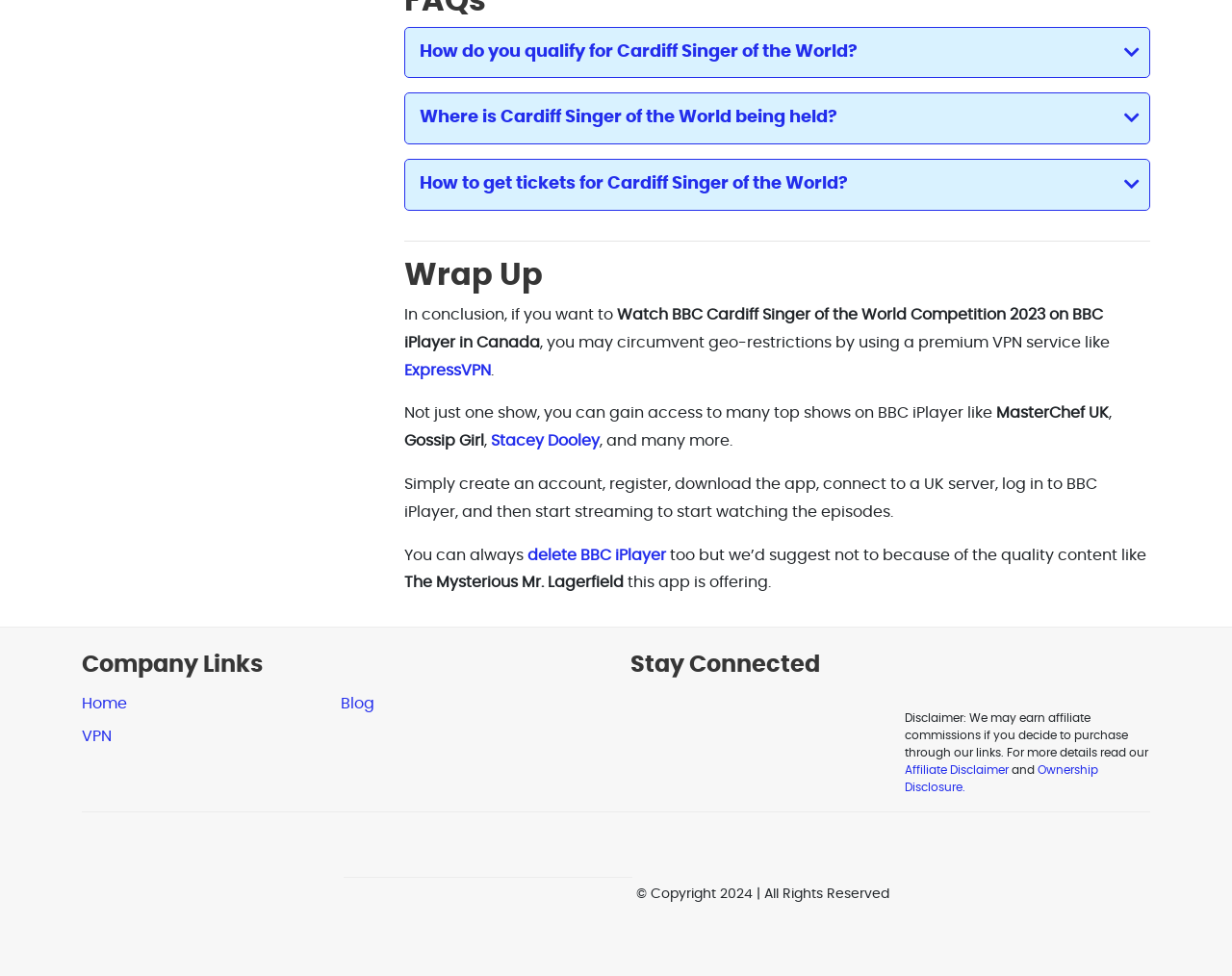How can you watch BBC Cardiff Singer of the World in Canada? Please answer the question using a single word or phrase based on the image.

Use a premium VPN service